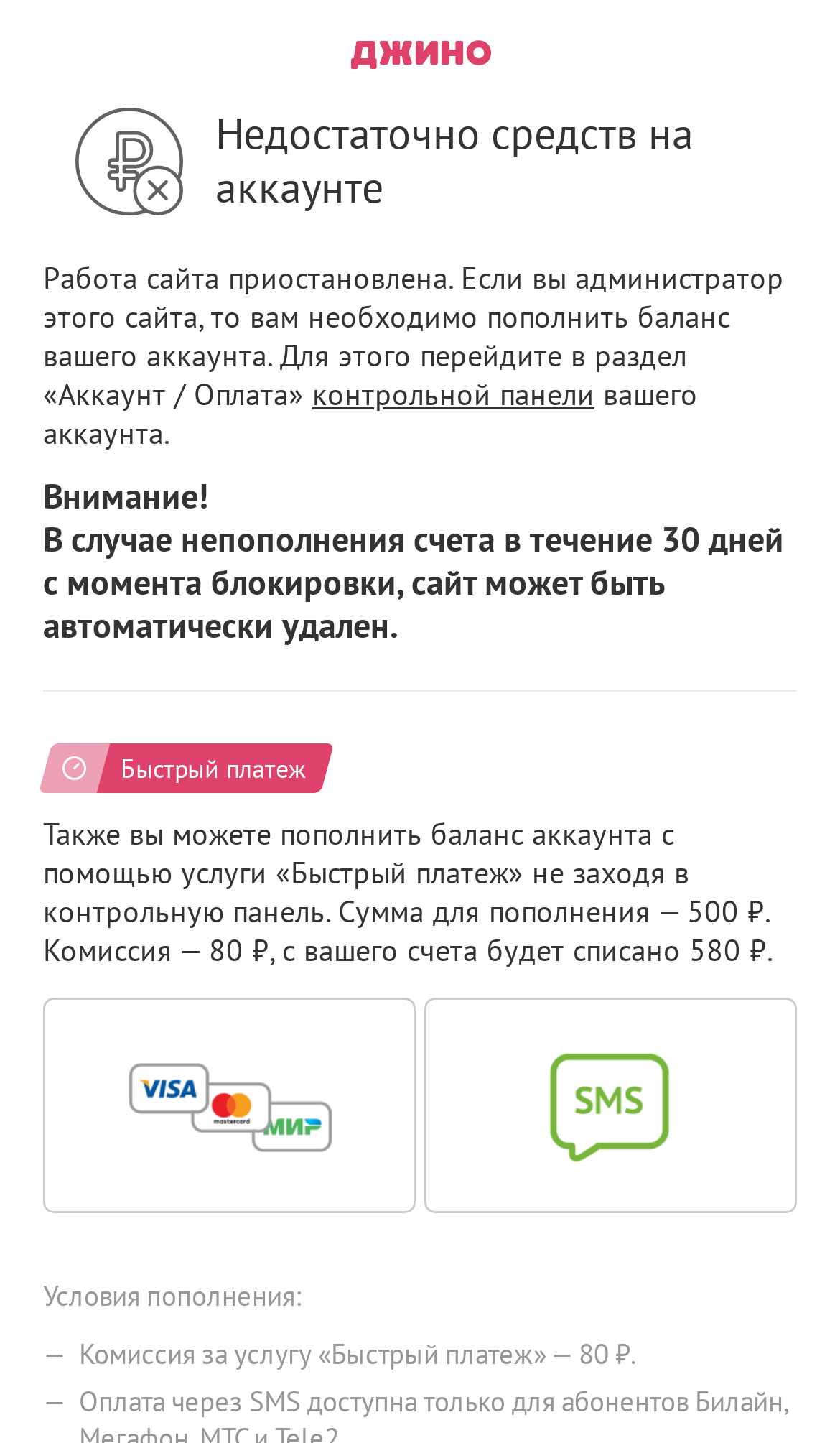Analyze the image and provide a detailed answer to the question: What is the minimum amount required to top up the account?

The minimum amount required to top up the account is 500 ₽, as stated in the StaticText element 'Также вы можете пополнить баланс аккаунта с помощью услуги «Быстрый платеж» не заходя в контрольную панель. Сумма для пополнения — 500 ₽. Комиссия — 80 ₽, с вашего счета будет списано 580 ₽.'